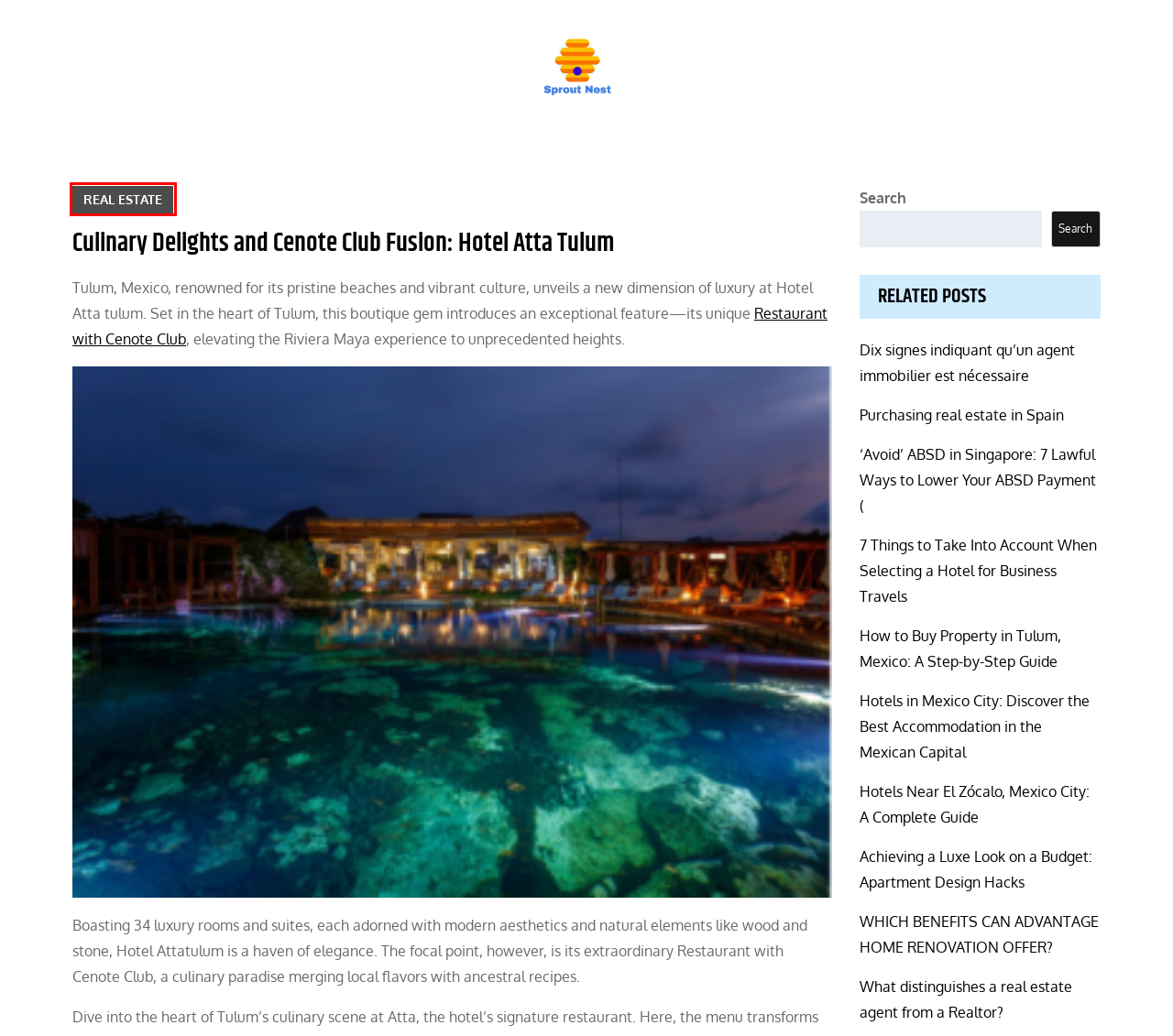You are presented with a screenshot of a webpage with a red bounding box. Select the webpage description that most closely matches the new webpage after clicking the element inside the red bounding box. The options are:
A. Achieving a Luxe Look on a Budget: Apartment Design Hacks - Sprout Nest
B. Atta Restaurant & Cenote Club | Haute cuisine with Cenote
C. How to Buy Property in Tulum, Mexico: A Step-by-Step Guide - Sprout Nest
D. Real Estate - Sprout Nest
E. Hotels in Mexico City: Discover the Best Accommodation in the Mexican Capital - Sprout Nest
F. Dix signes indiquant qu’un agent immobilier est nécessaire - Sprout Nest
G. What distinguishes a real estate agent from a Realtor? - Sprout Nest
H. 'Avoid' ABSD in Singapore: 7 Lawful Ways to Lower Your ABSD Payment ( - Sprout Nest

D